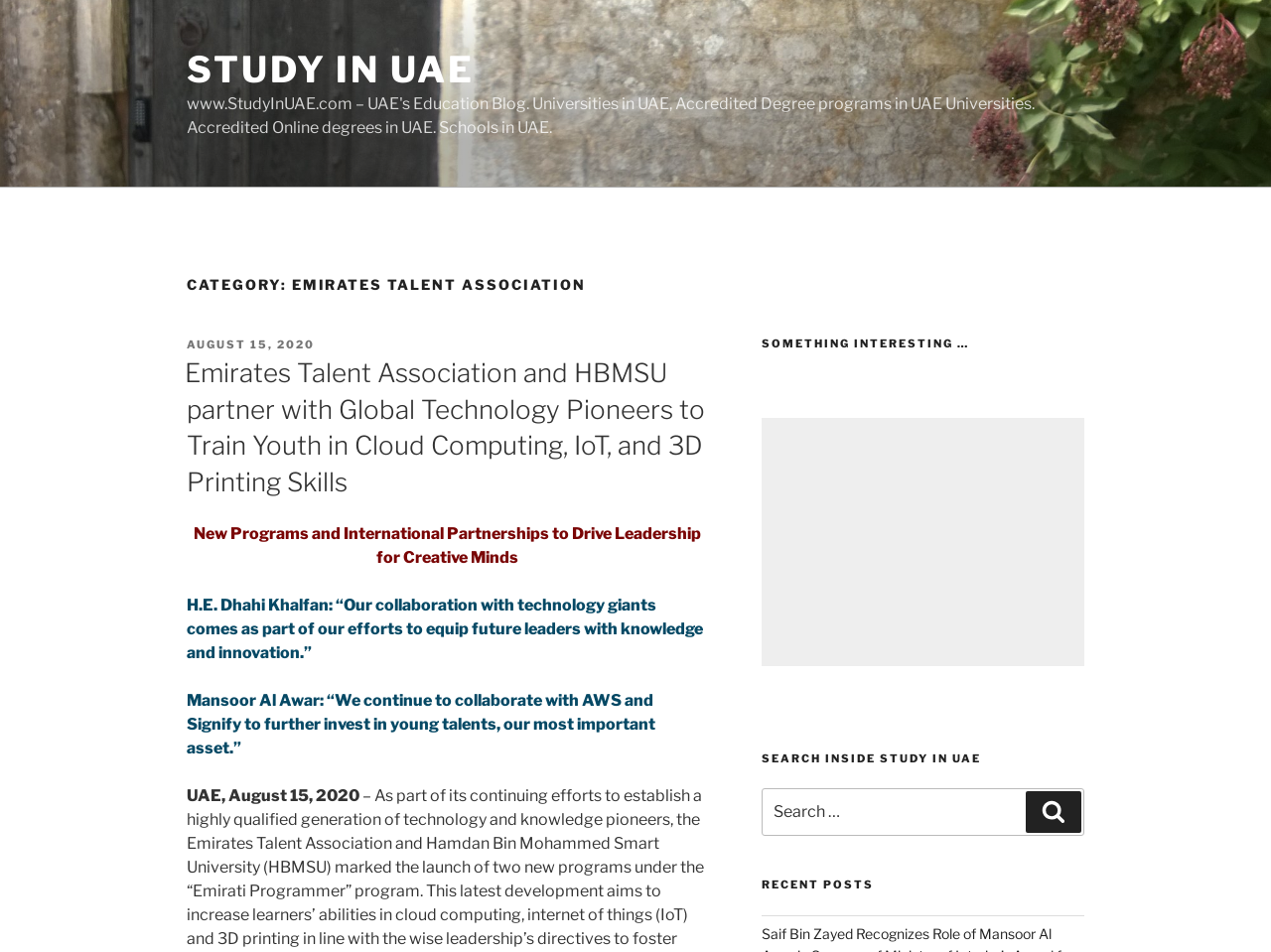Provide the bounding box coordinates of the HTML element this sentence describes: "August 15, 2020December 14, 2021".

[0.147, 0.355, 0.248, 0.369]